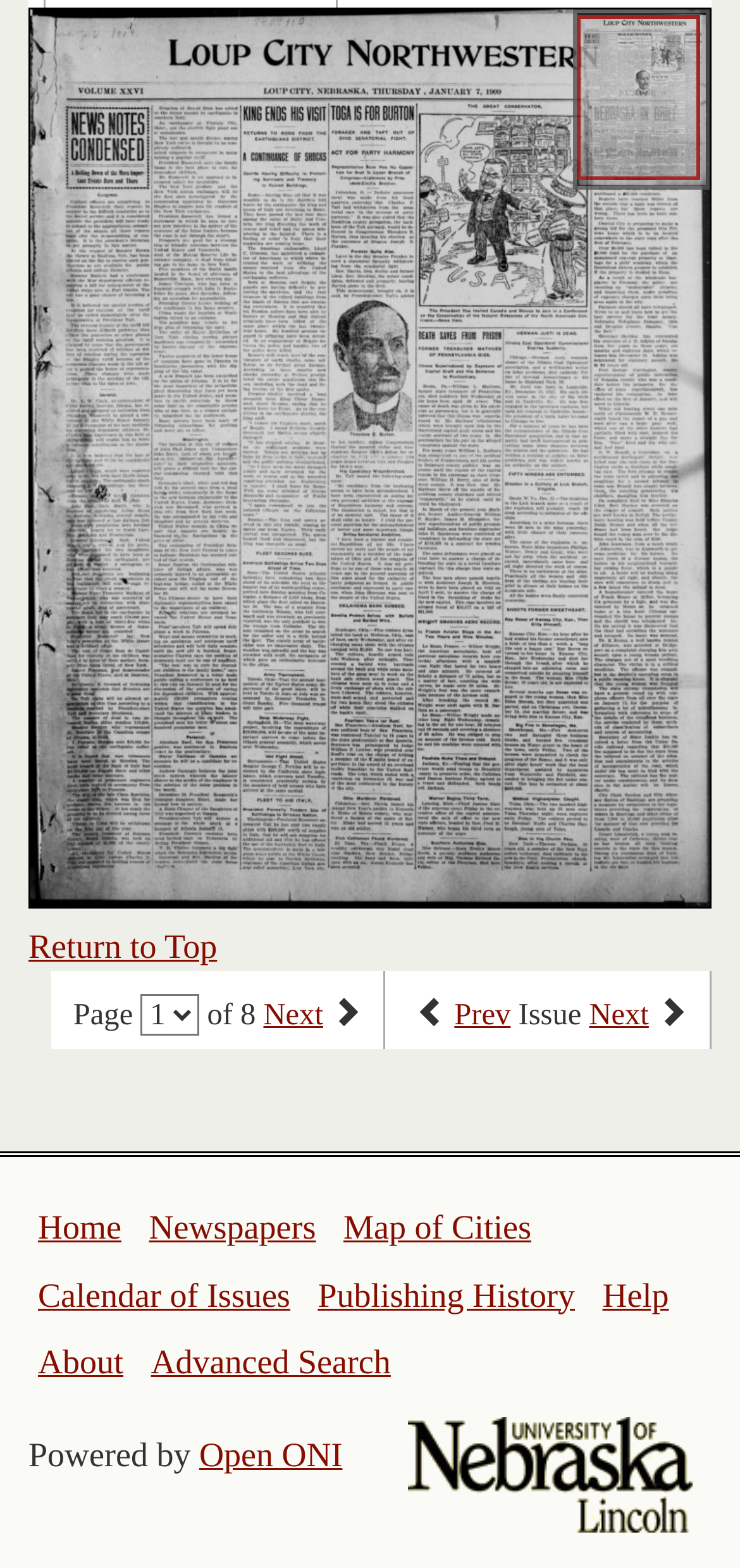Can you identify the bounding box coordinates of the clickable region needed to carry out this instruction: 'View previous issue'? The coordinates should be four float numbers within the range of 0 to 1, stated as [left, top, right, bottom].

[0.614, 0.637, 0.69, 0.658]